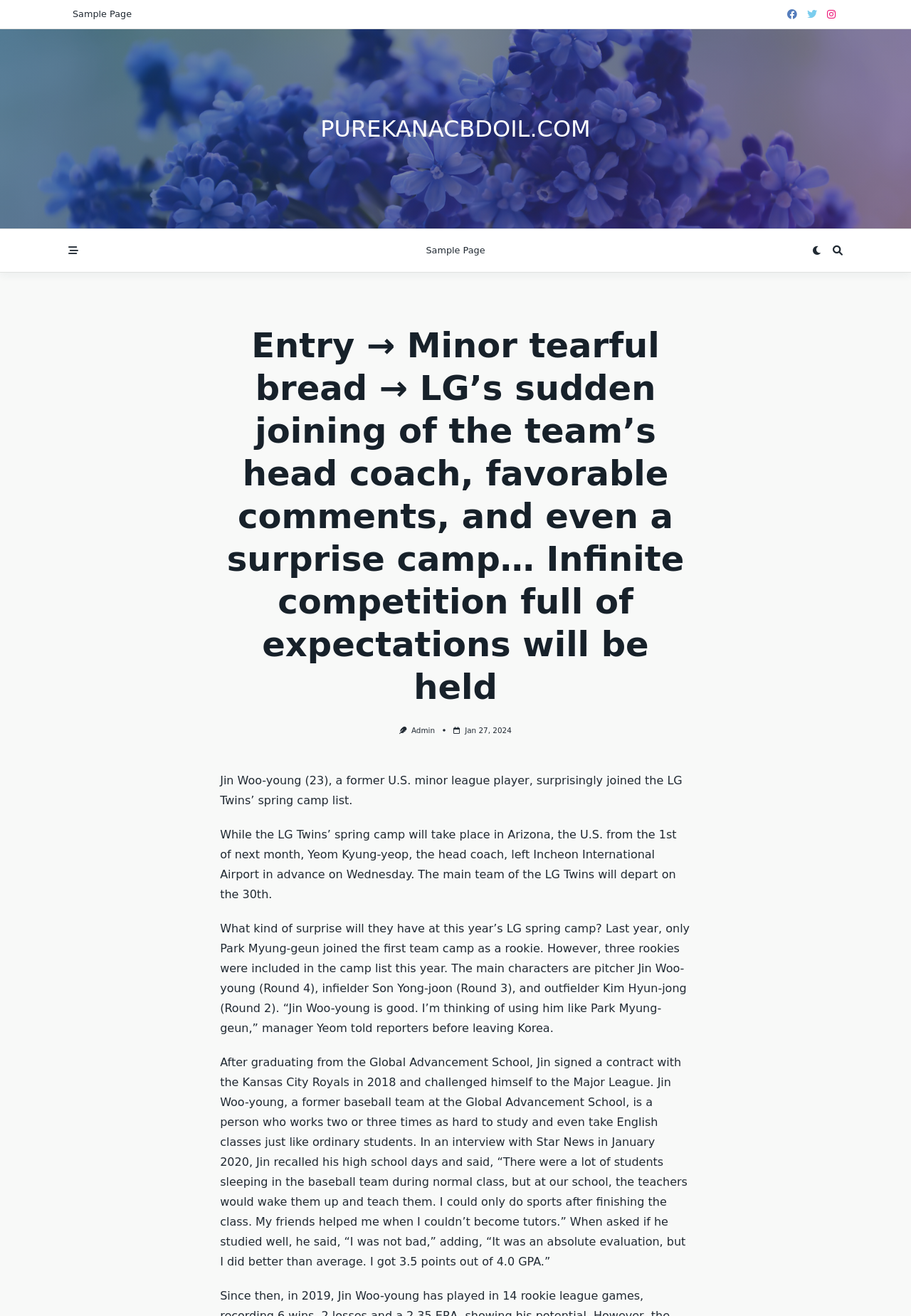What is the main heading of this webpage? Please extract and provide it.

Entry → Minor tearful bread → LG’s sudden joining of the team’s head coach, favorable comments, and even a surprise camp… Infinite competition full of expectations will be held